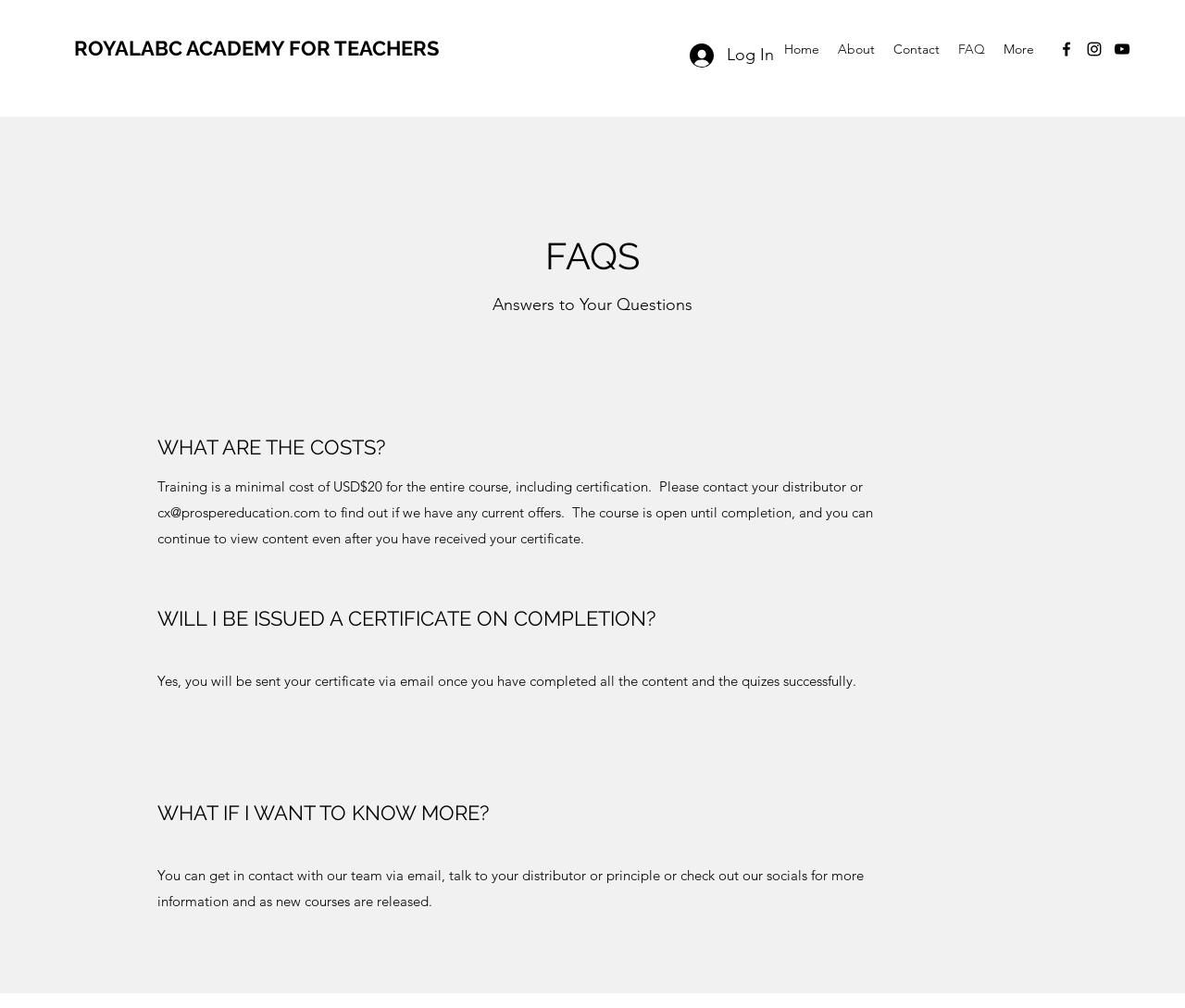Can you find the bounding box coordinates of the area I should click to execute the following instruction: "Click the Log In button"?

[0.571, 0.035, 0.664, 0.075]